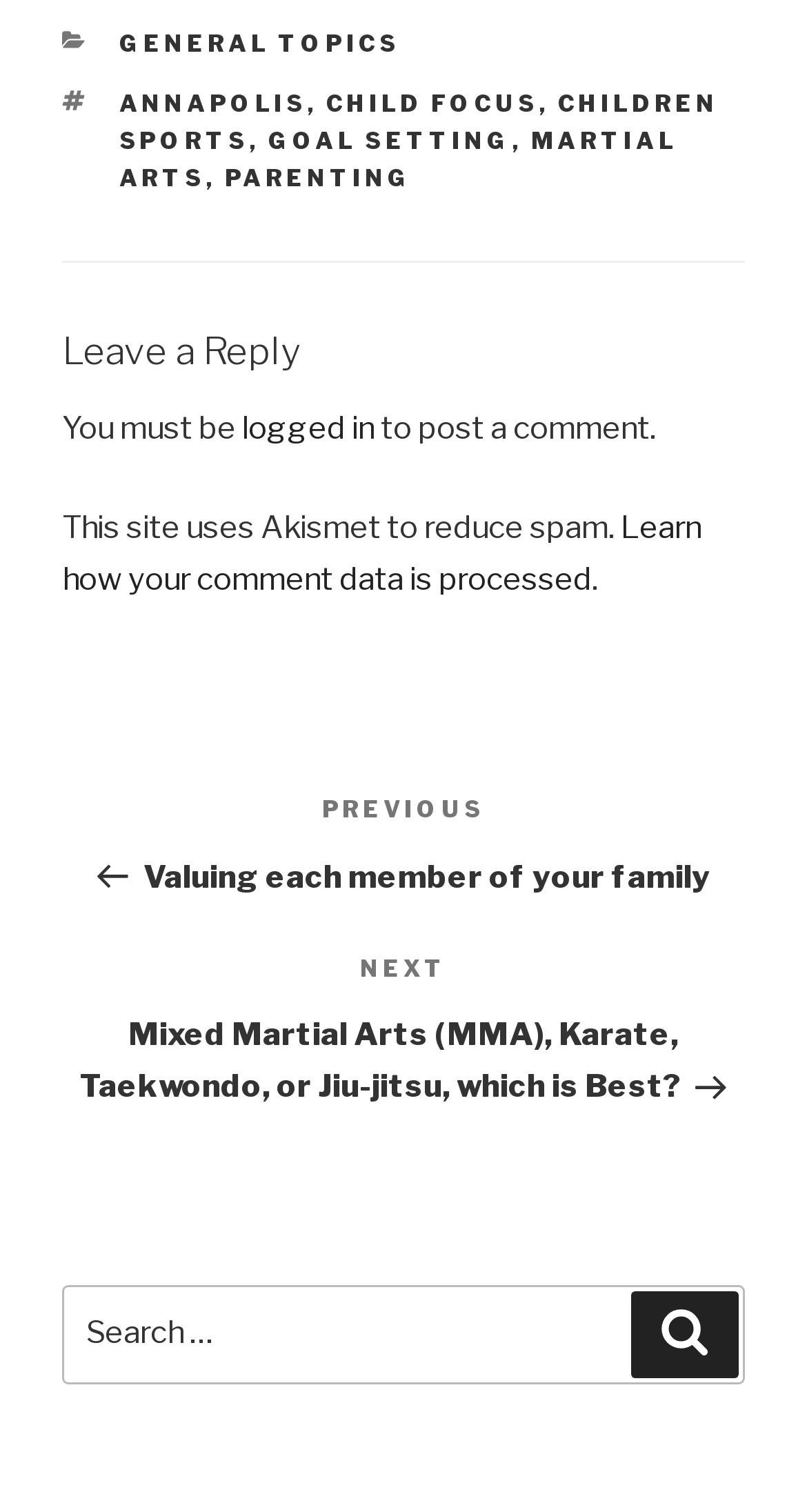Identify the bounding box coordinates for the element you need to click to achieve the following task: "Write a comment on the article". The coordinates must be four float values ranging from 0 to 1, formatted as [left, top, right, bottom].

None